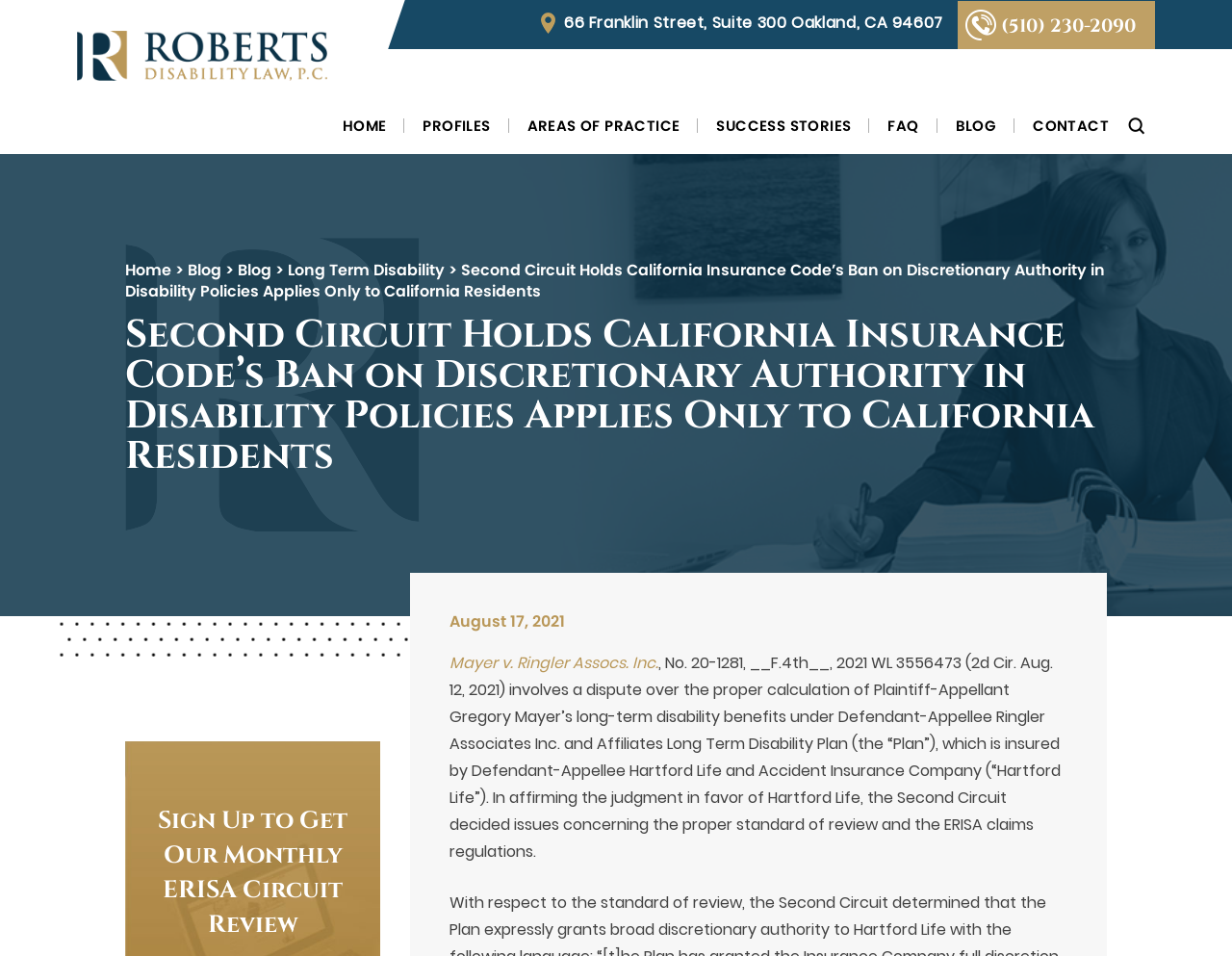Identify the bounding box for the UI element that is described as follows: "Mayer v. Ringler Assocs. Inc.".

[0.365, 0.682, 0.534, 0.705]